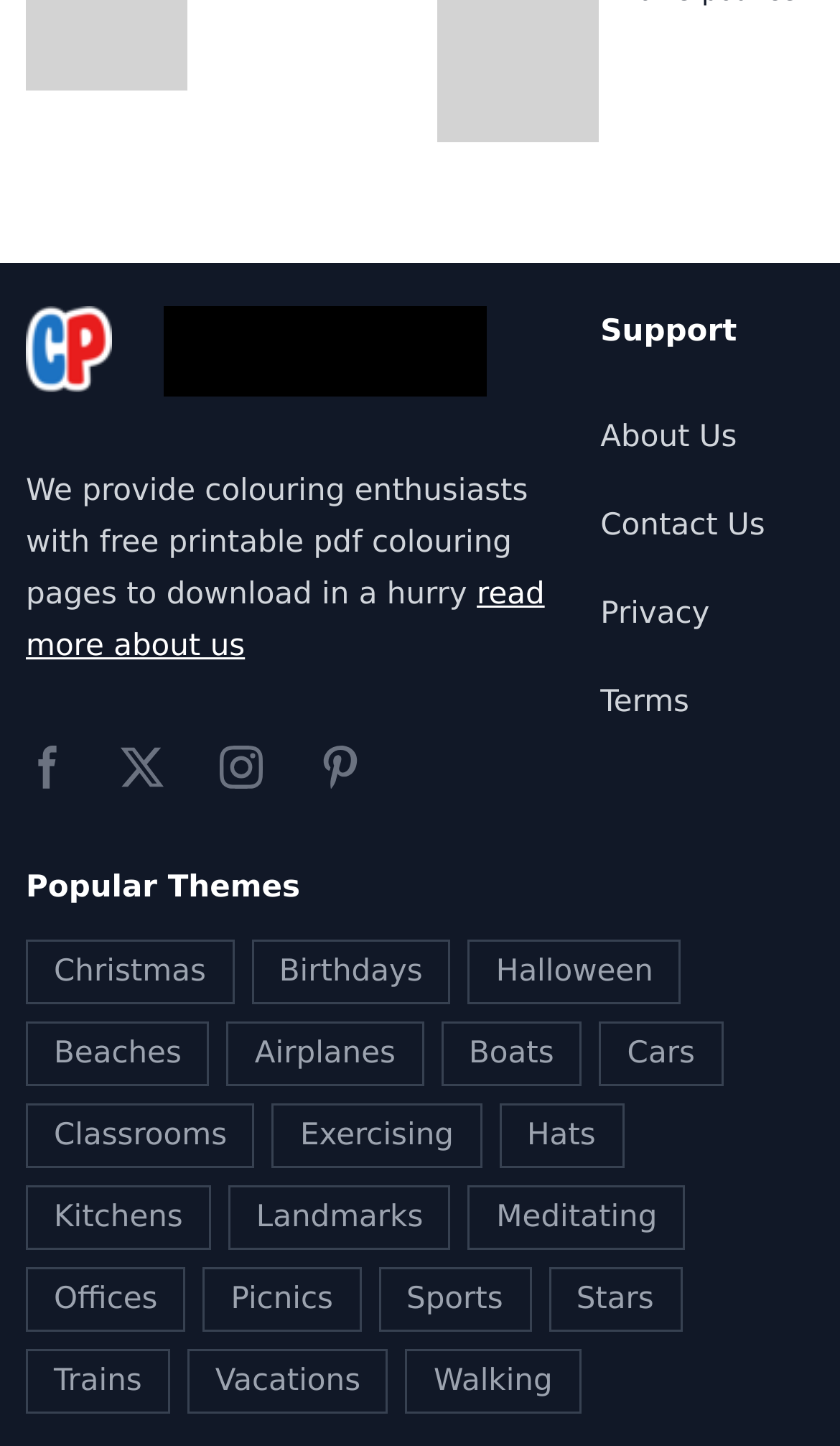Identify the bounding box coordinates for the UI element described as follows: "Classrooms". Ensure the coordinates are four float numbers between 0 and 1, formatted as [left, top, right, bottom].

[0.031, 0.763, 0.303, 0.807]